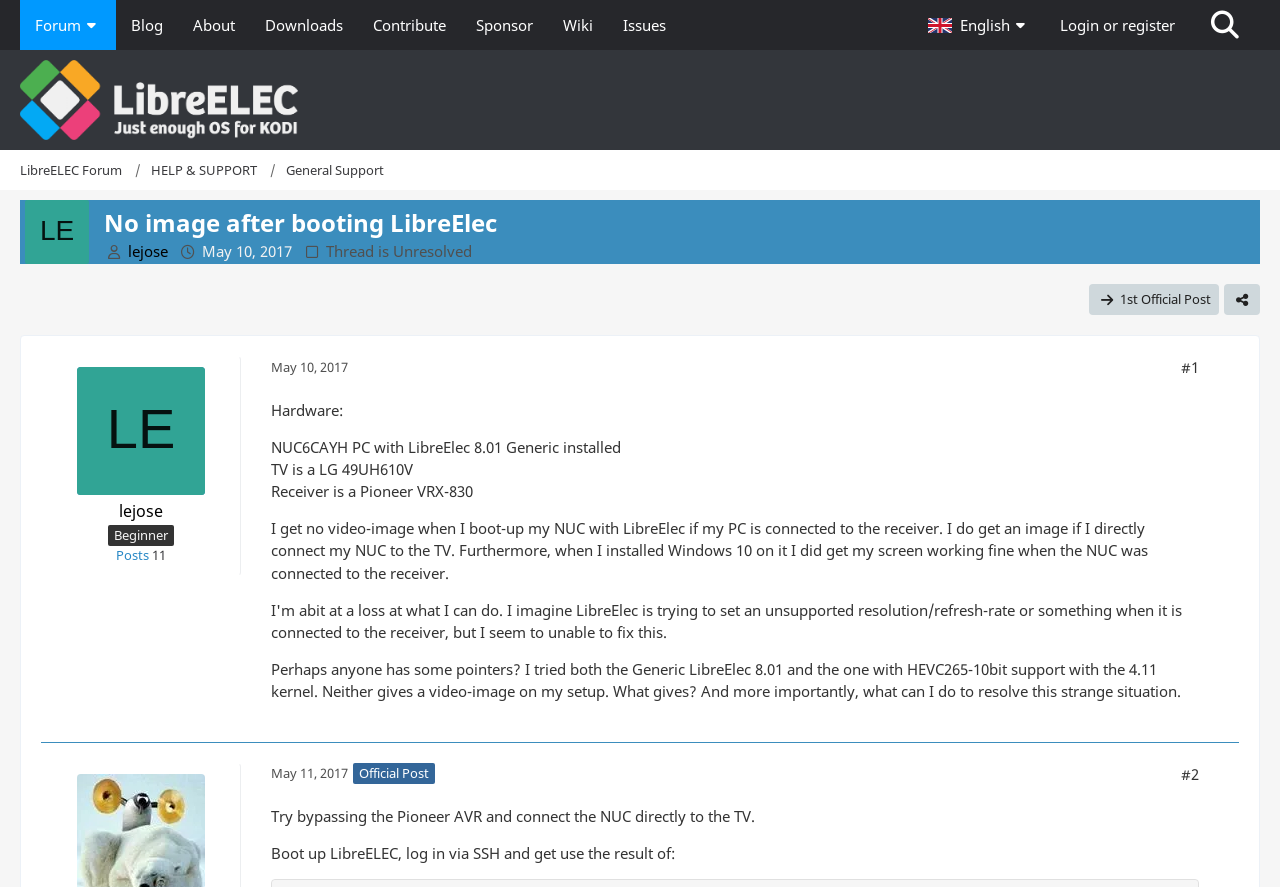Bounding box coordinates should be in the format (top-left x, top-left y, bottom-right x, bottom-right y) and all values should be floating point numbers between 0 and 1. Determine the bounding box coordinate for the UI element described as: aria-label="LibreELEC Forum"

[0.016, 0.056, 0.984, 0.169]